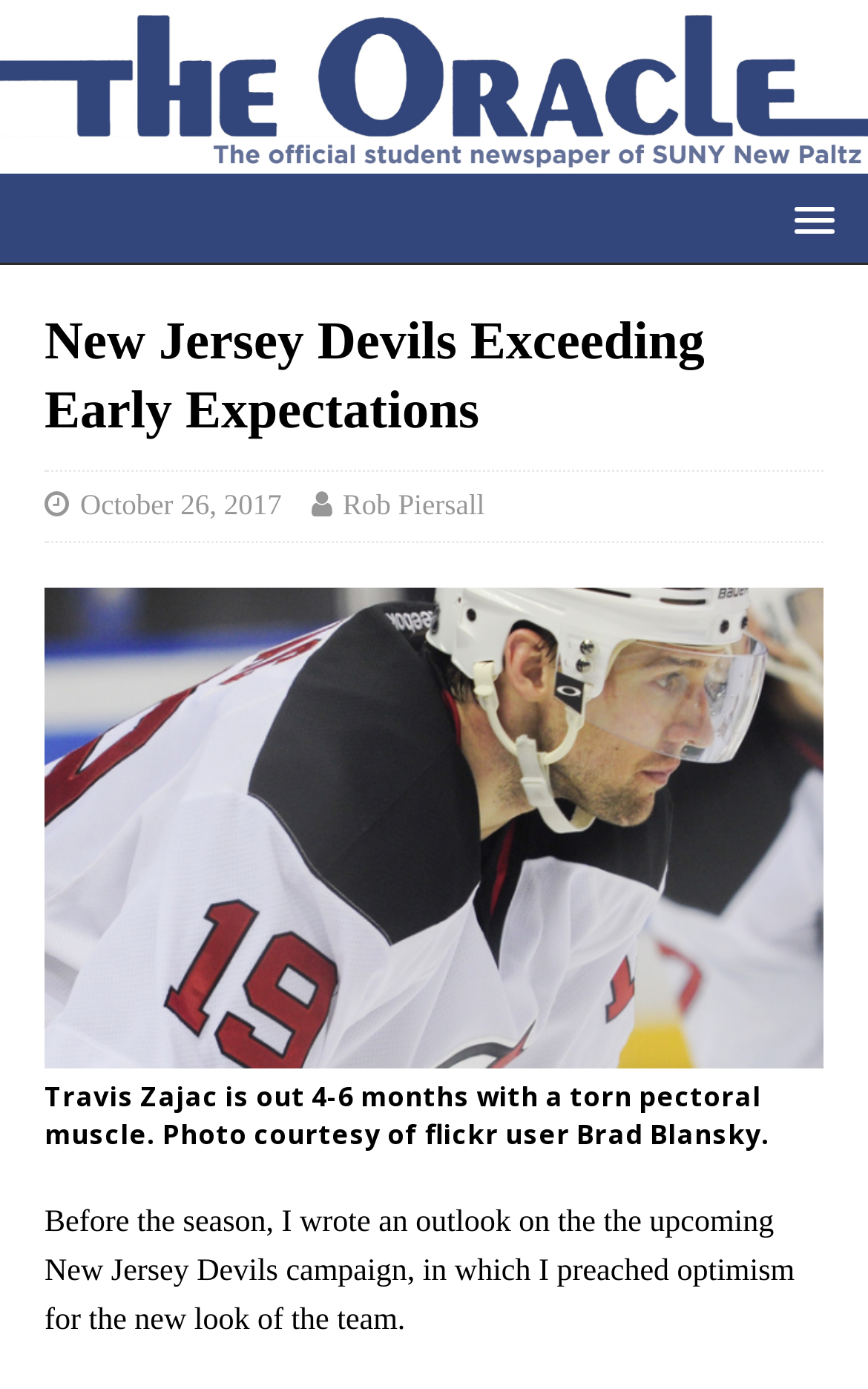Provide a one-word or brief phrase answer to the question:
What is the topic of the article?

New Jersey Devils